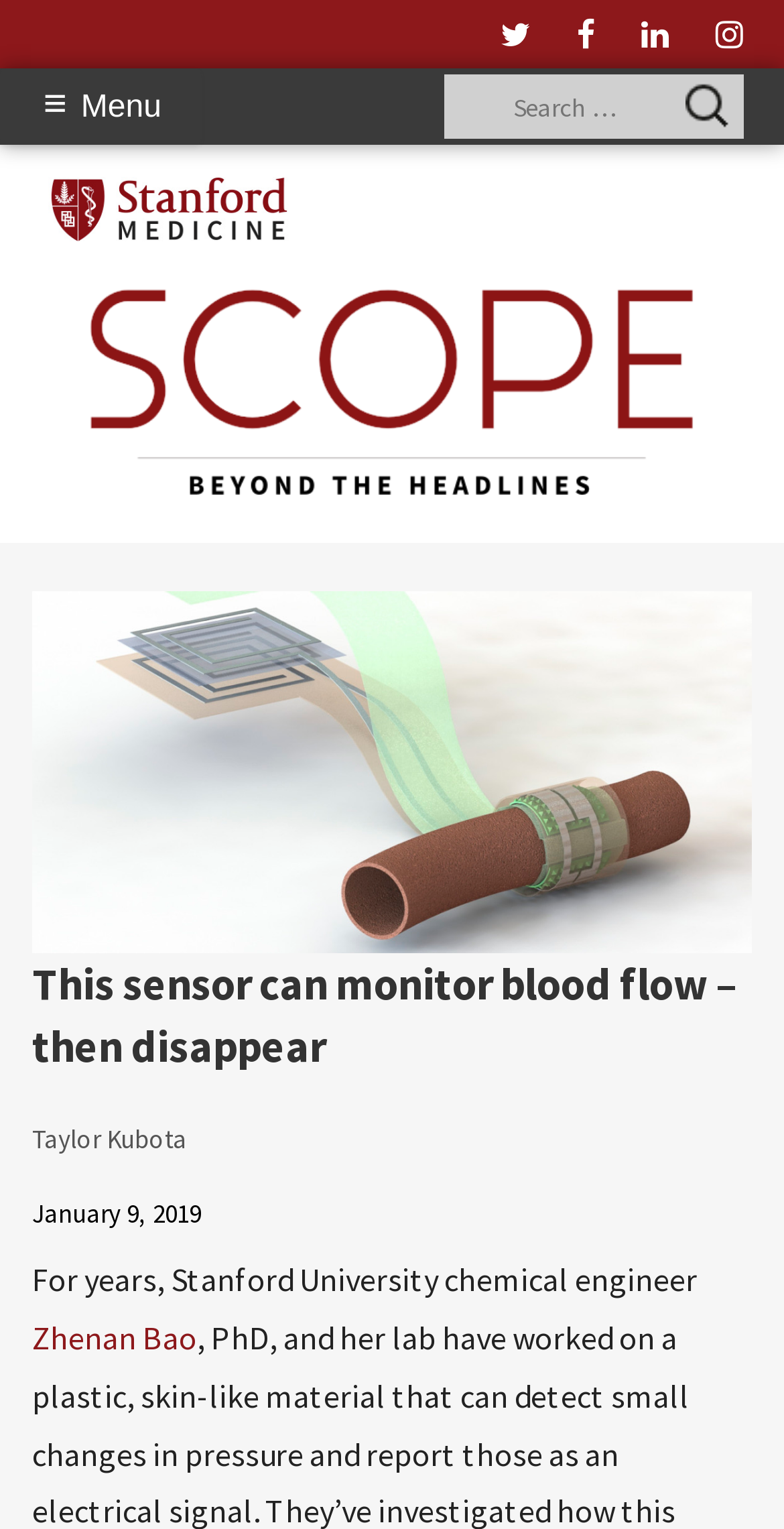Please determine the bounding box coordinates of the area that needs to be clicked to complete this task: 'Visit Stanford Medicine website'. The coordinates must be four float numbers between 0 and 1, formatted as [left, top, right, bottom].

[0.062, 0.116, 0.369, 0.158]